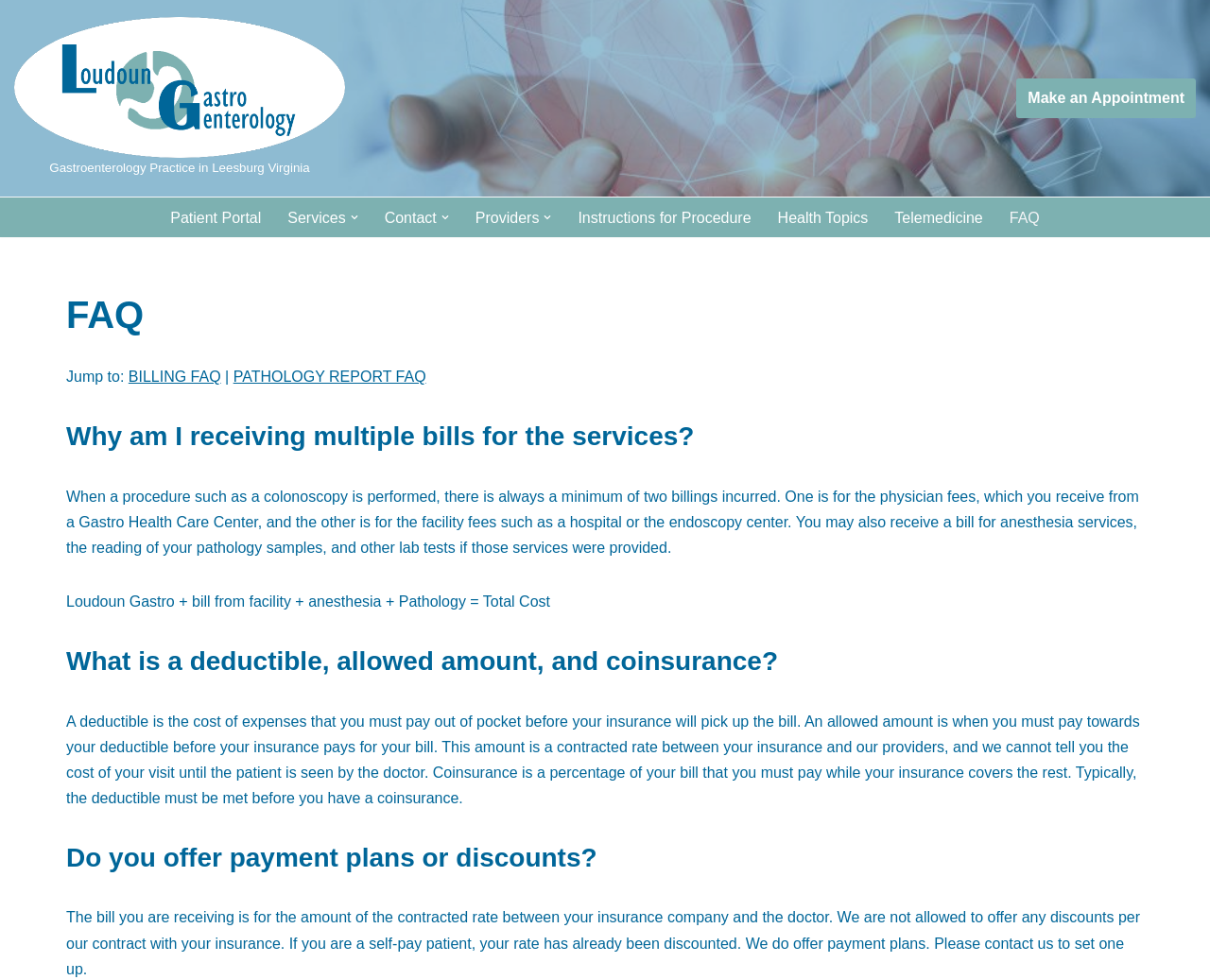Please identify the coordinates of the bounding box for the clickable region that will accomplish this instruction: "Click on 'Make an Appointment'".

[0.84, 0.08, 0.988, 0.12]